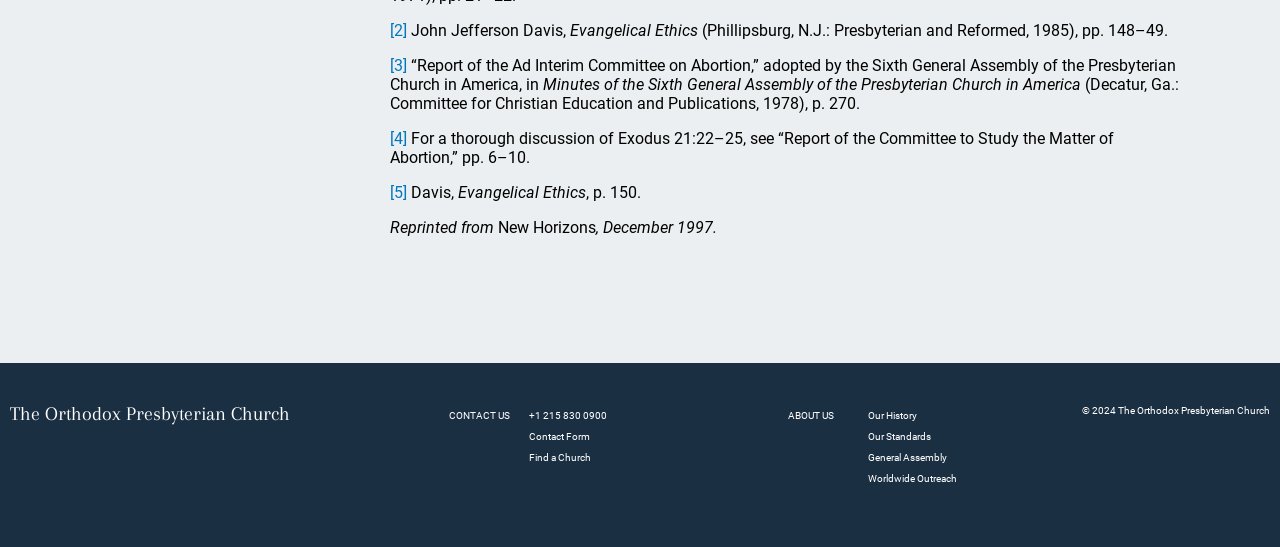Using the information in the image, give a comprehensive answer to the question: 
What is the title of the book mentioned on this webpage?

I found the title 'Evangelical Ethics' in the StaticText elements with the text 'Evangelical Ethics' and 'Evangelical Ethics', which are likely referring to the same book.